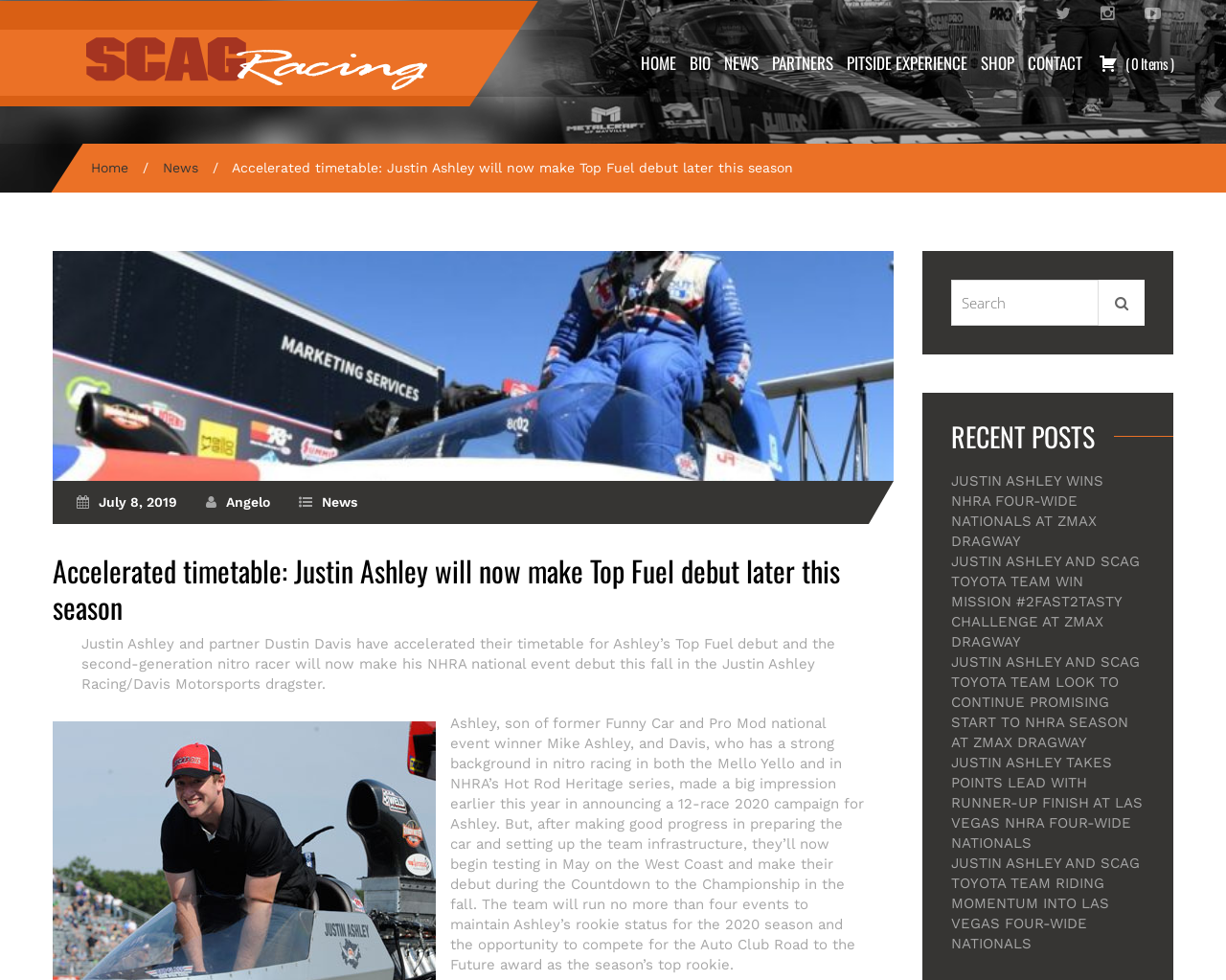Give the bounding box coordinates for this UI element: "( 0 Items )". The coordinates should be four float numbers between 0 and 1, arranged as [left, top, right, bottom].

[0.896, 0.054, 0.957, 0.075]